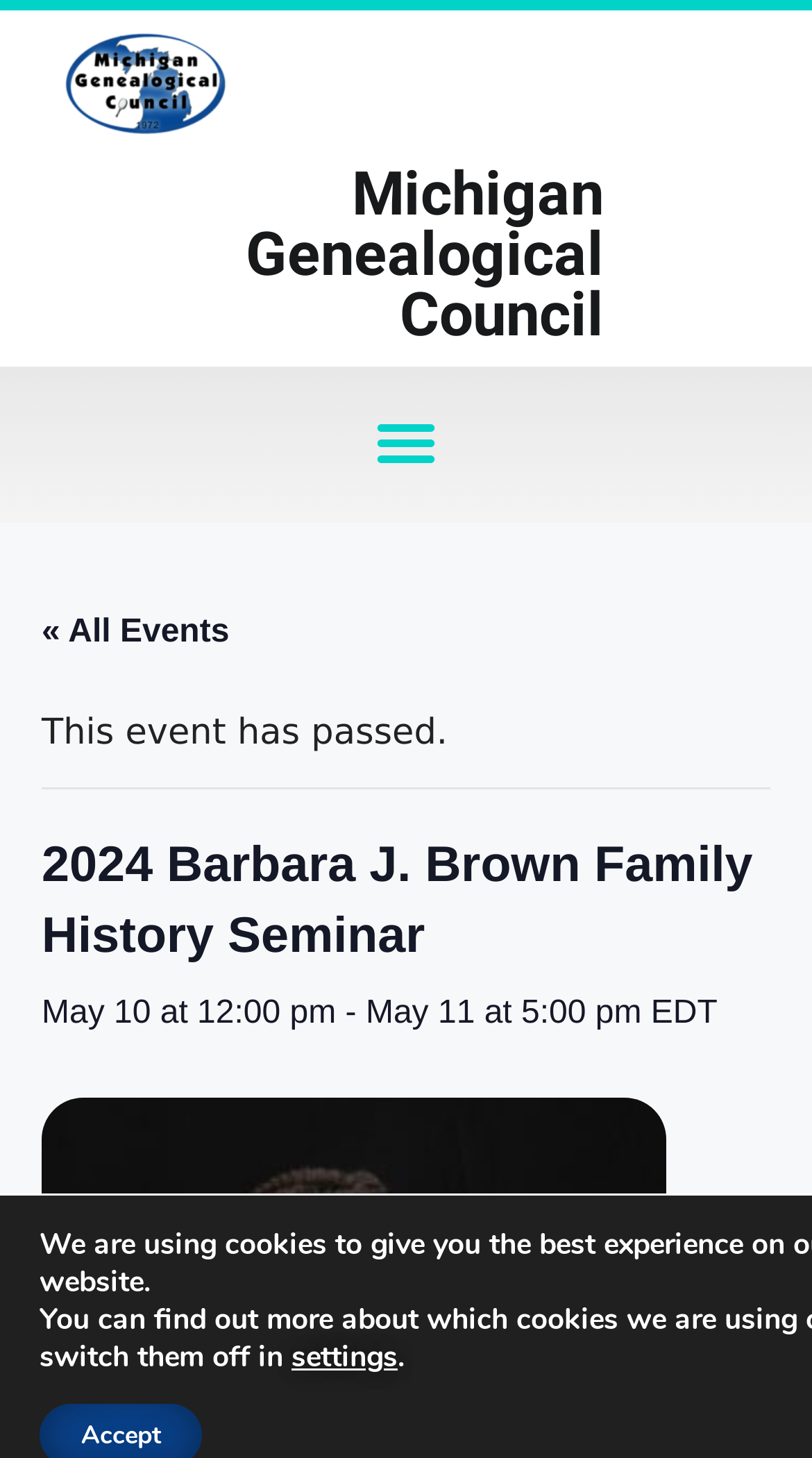What is the duration of the seminar?
Refer to the image and offer an in-depth and detailed answer to the question.

I found the answer by looking at the date range 'May 10 at 12:00 pm - May 11 at 5:00 pm EDT' which indicates that the seminar is a two-day event.